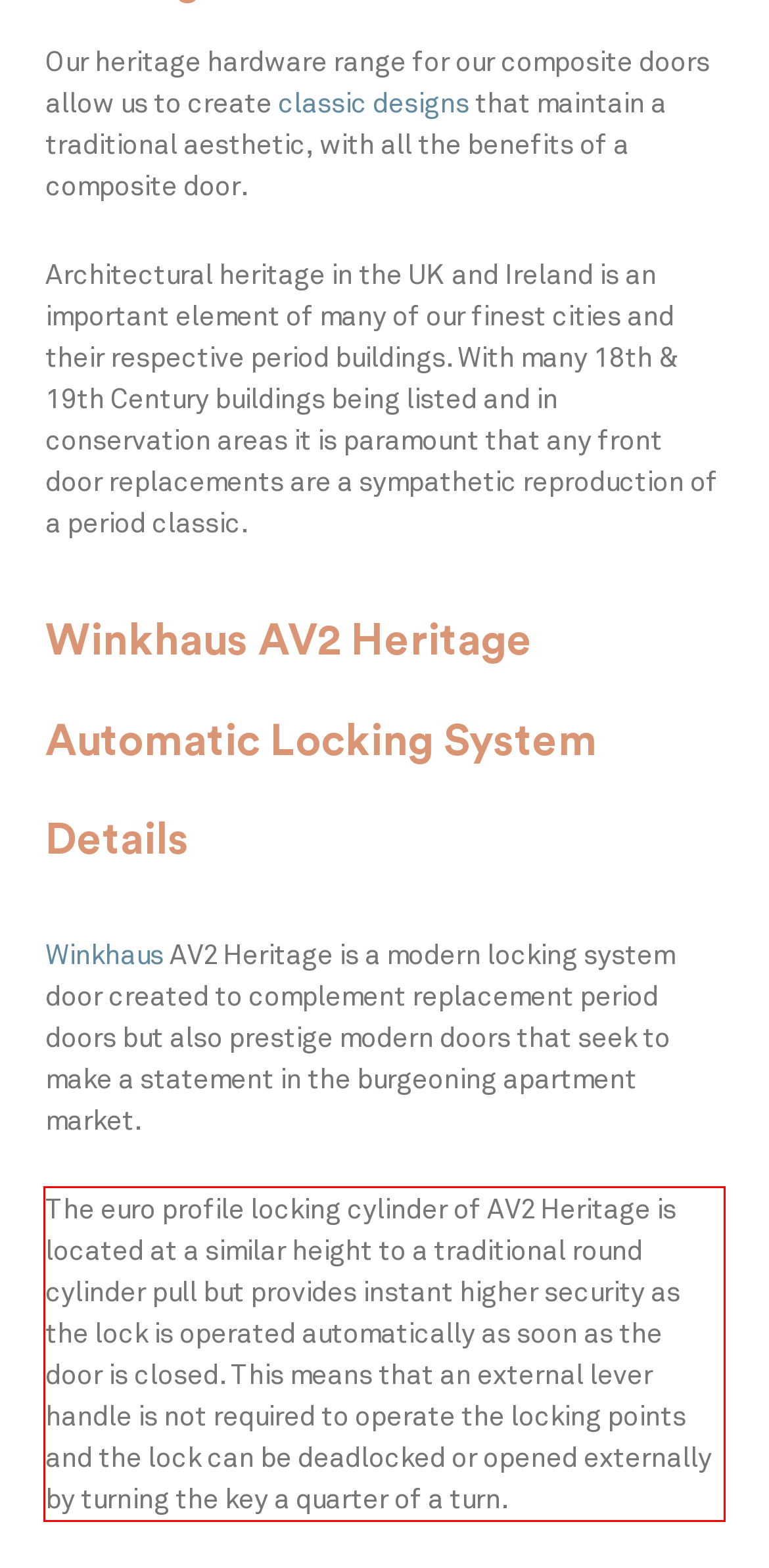Given a webpage screenshot, locate the red bounding box and extract the text content found inside it.

The euro profile locking cylinder of AV2 Heritage is located at a similar height to a traditional round cylinder pull but provides instant higher security as the lock is operated automatically as soon as the door is closed. This means that an external lever handle is not required to operate the locking points and the lock can be deadlocked or opened externally by turning the key a quarter of a turn.